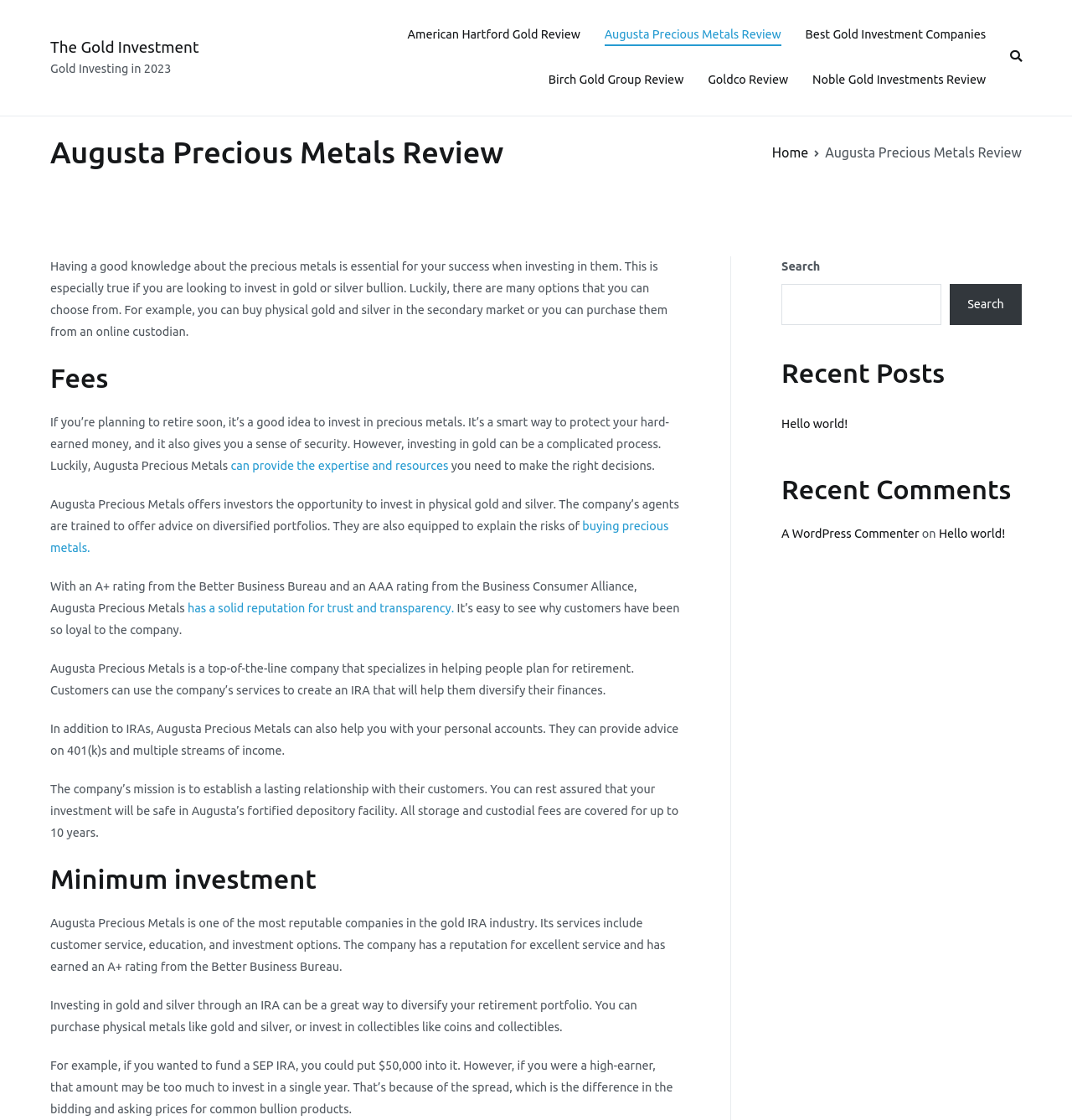Kindly determine the bounding box coordinates for the area that needs to be clicked to execute this instruction: "Search for something".

[0.729, 0.254, 0.878, 0.29]